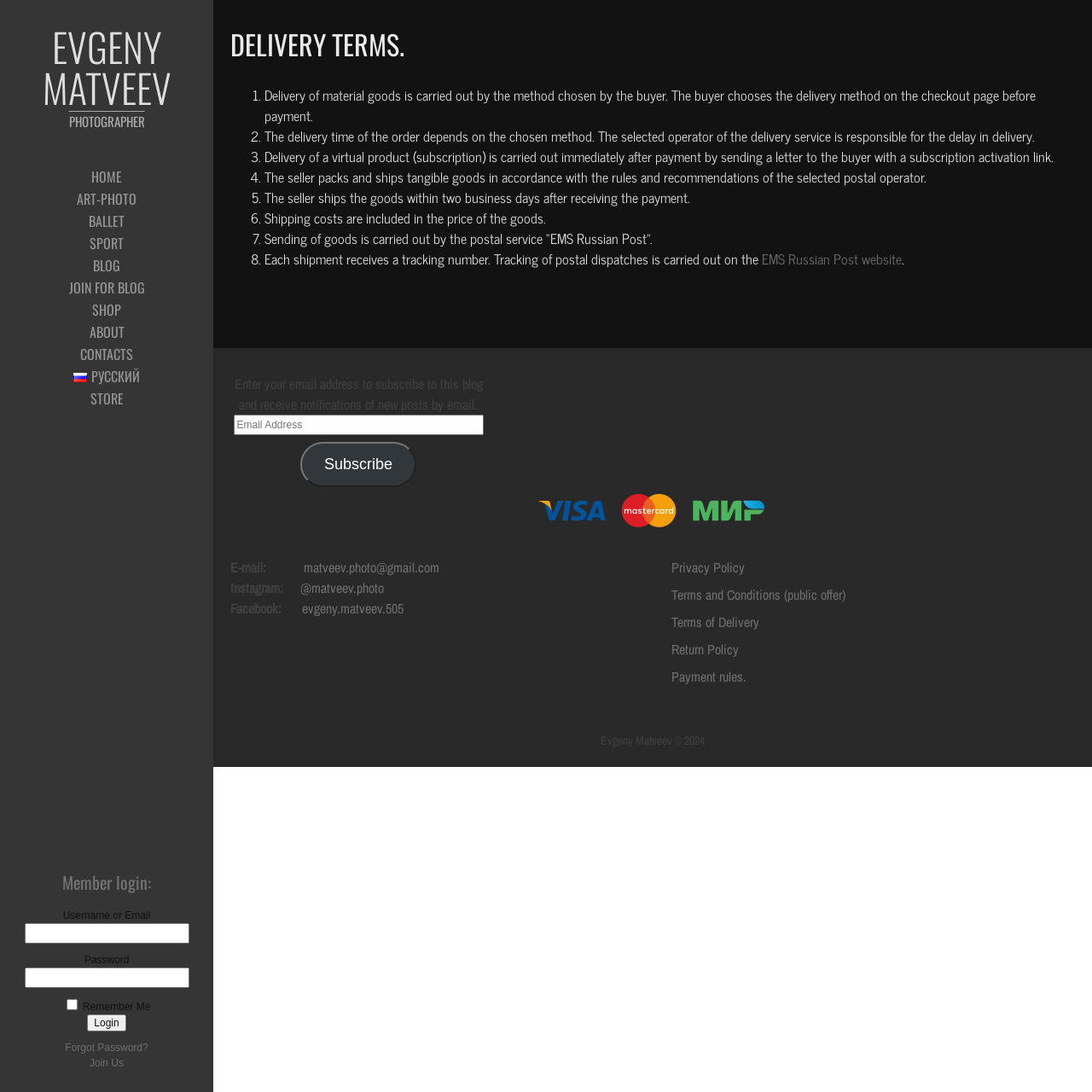Elaborate on the different components and information displayed on the webpage.

This webpage is about Evgeny Matveev, a photographer, and it appears to be a delivery terms page. At the top, there is a navigation menu with links to various sections of the website, including "HOME", "ART-PHOTO", "BALLET", "SPORT", "BLOG", "SHOP", "ABOUT", "CONTACTS", and "STORE". Below the navigation menu, there is a heading "DELIVERY TERMS." that indicates the main content of the page.

The main content is divided into eight sections, each with a numbered list marker and a brief description of the delivery terms. The sections cover topics such as delivery methods, delivery times, packaging, shipping costs, and tracking information.

On the right side of the page, there is a section with a heading "Member login:" that contains a login form with fields for username or email, password, and a checkbox to remember the user. There are also links to "Forgot Password?" and "Join Us".

Below the login form, there is a section with a heading "Enter your email address to subscribe to this blog and receive notifications of new posts by email." that contains a text field to enter an email address and a "Subscribe" button.

Further down the page, there are sections with contact information, including an email address, Instagram, and Facebook links. There are also links to "Privacy Policy", "Terms and Conditions (public offer)", "Terms of Delivery", "Return Policy", and "Payment rules." at the bottom of the page.

Finally, there is a copyright notice "Evgeny Matveev © 2024" at the very bottom of the page.